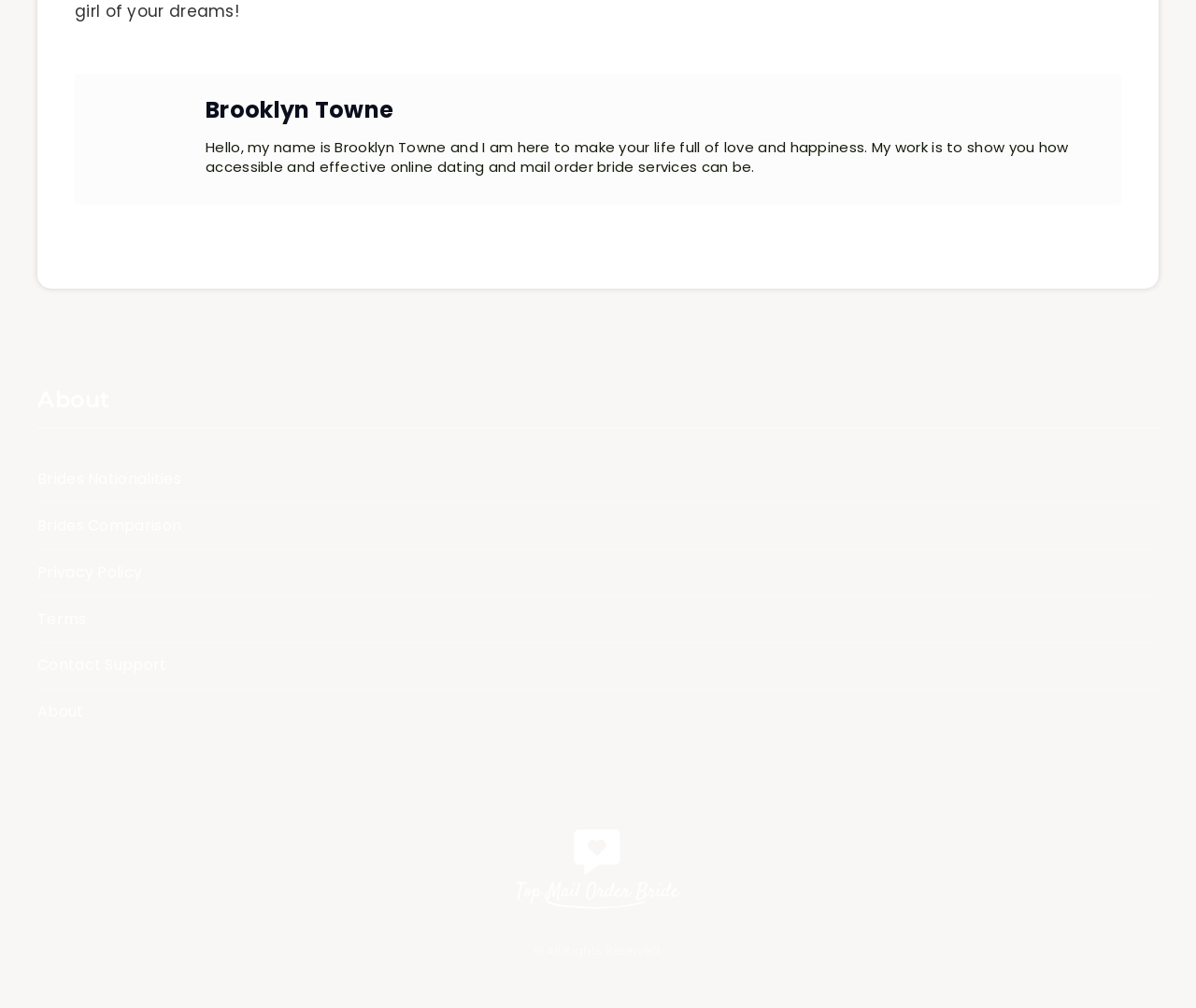Provide the bounding box coordinates for the UI element described in this sentence: "Terms". The coordinates should be four float values between 0 and 1, i.e., [left, top, right, bottom].

[0.031, 0.603, 0.072, 0.629]